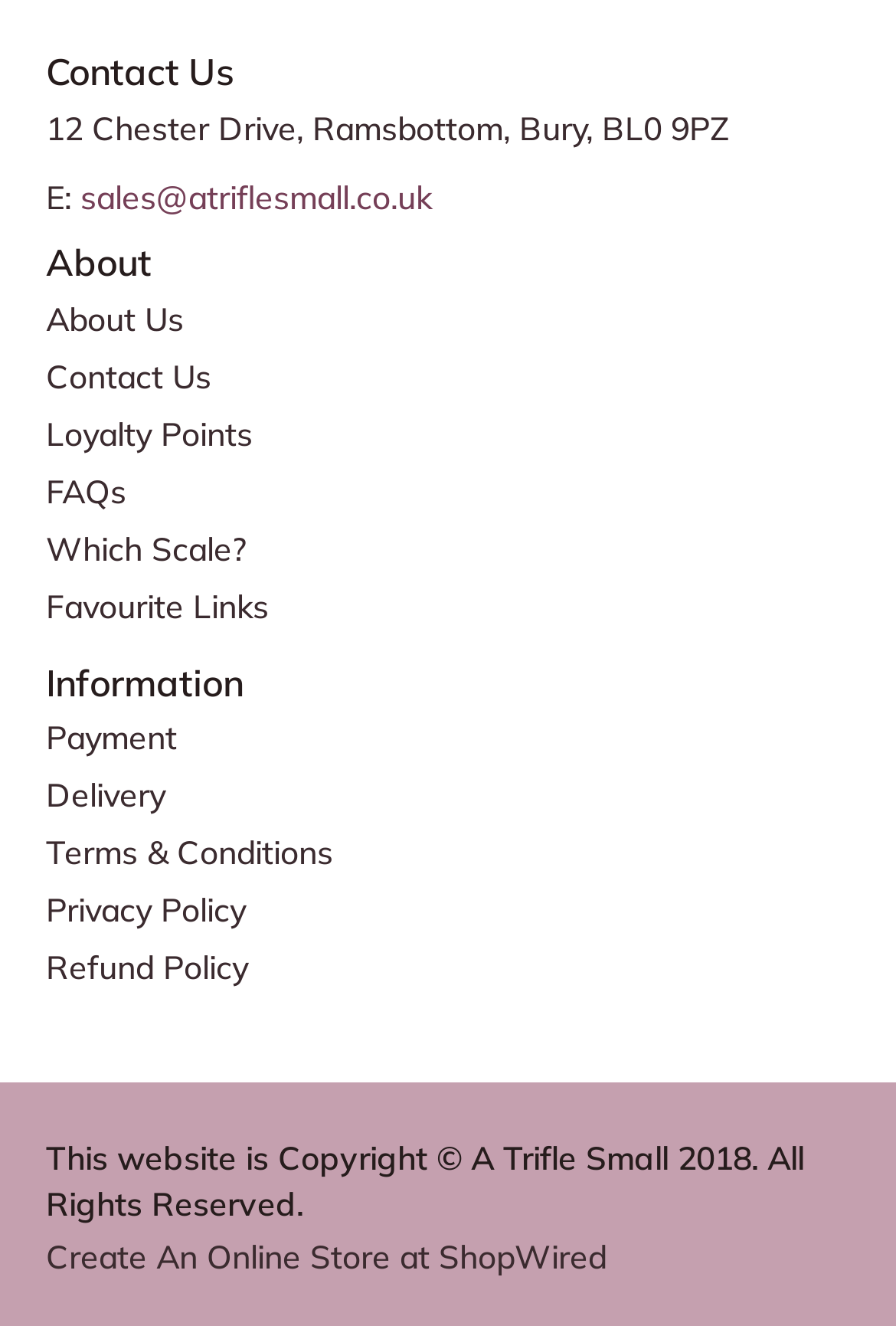Show the bounding box coordinates for the element that needs to be clicked to execute the following instruction: "create an online store". Provide the coordinates in the form of four float numbers between 0 and 1, i.e., [left, top, right, bottom].

[0.051, 0.933, 0.436, 0.964]